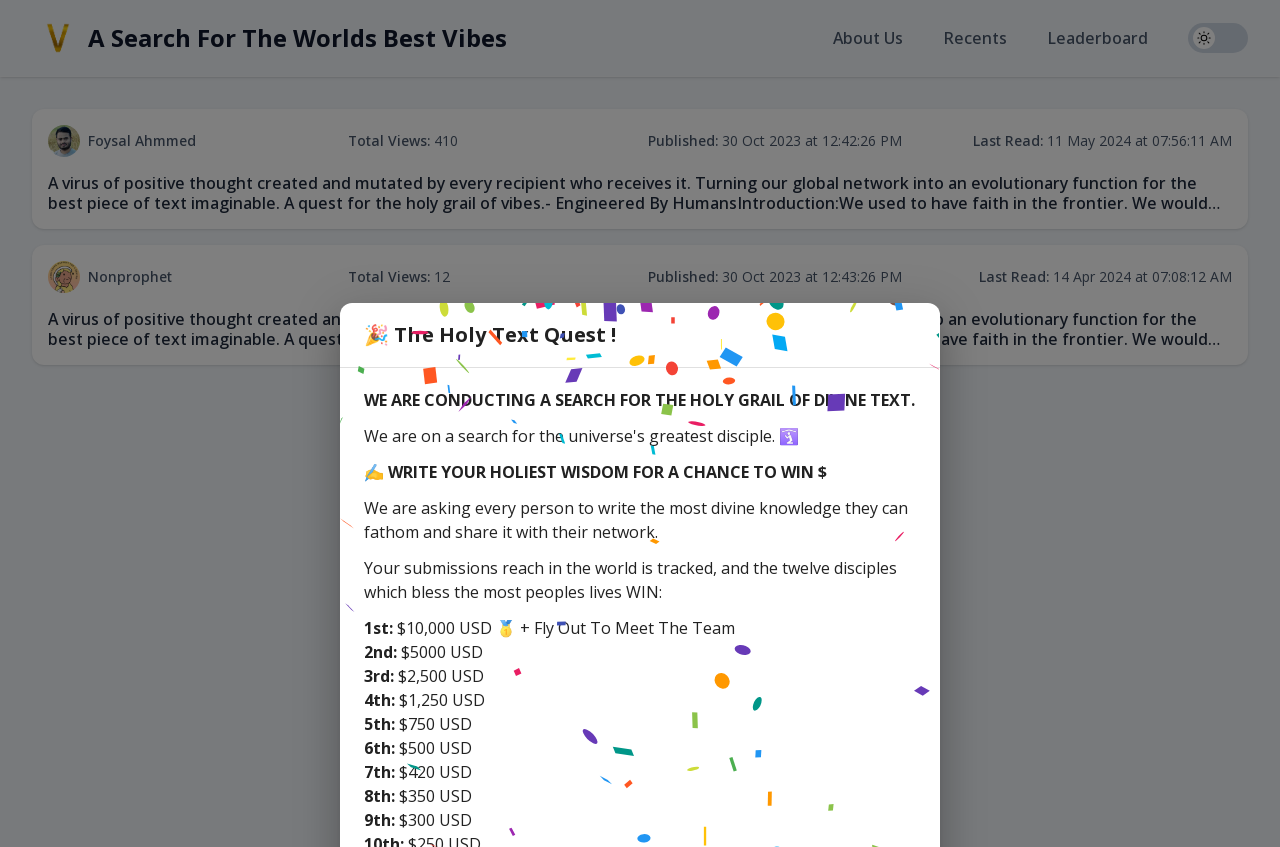Give a one-word or one-phrase response to the question:
What is the prize for the 1st place winner?

$10,000 USD